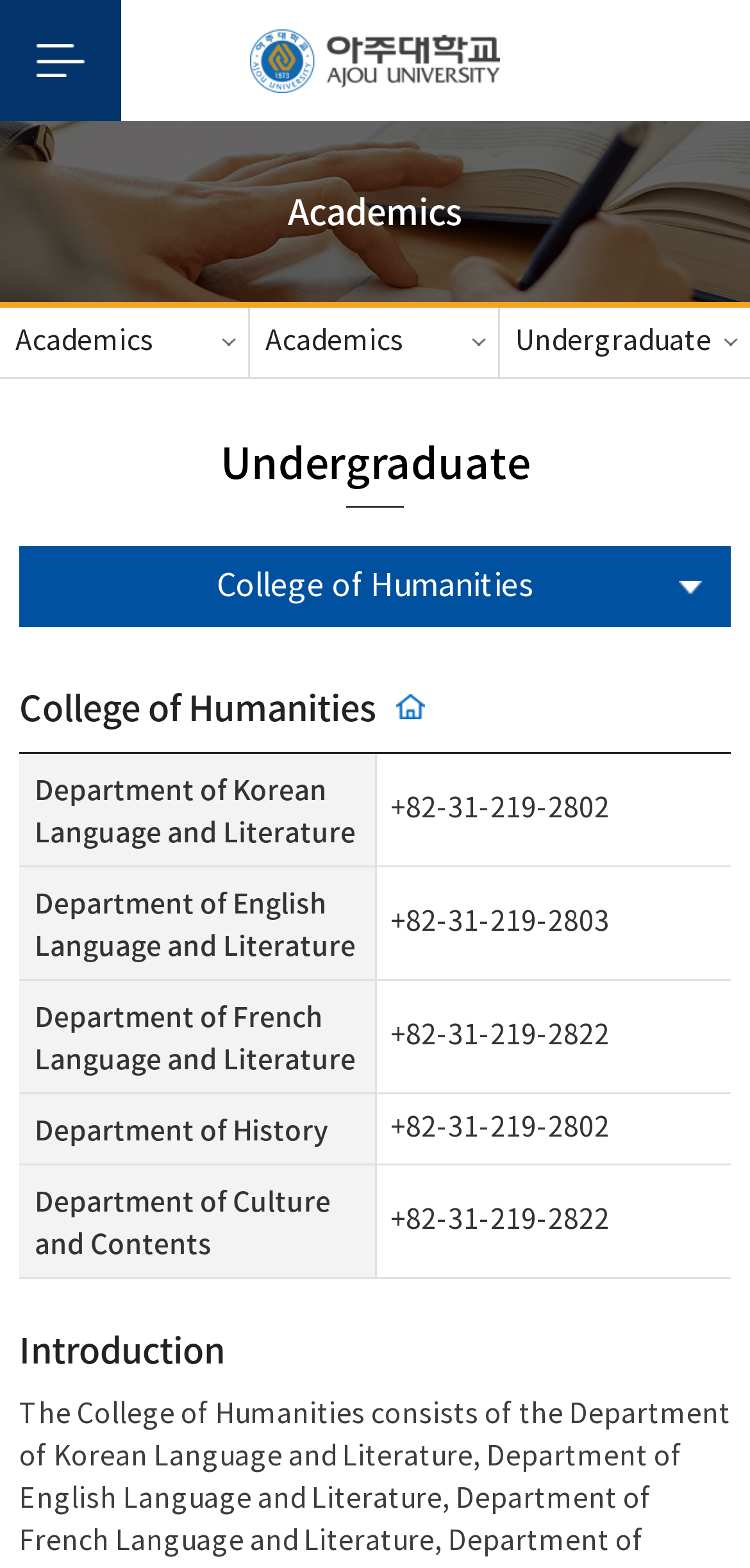What is the phone number of the Department of English Language and Literature?
Look at the image and provide a short answer using one word or a phrase.

+82-31-219-2803